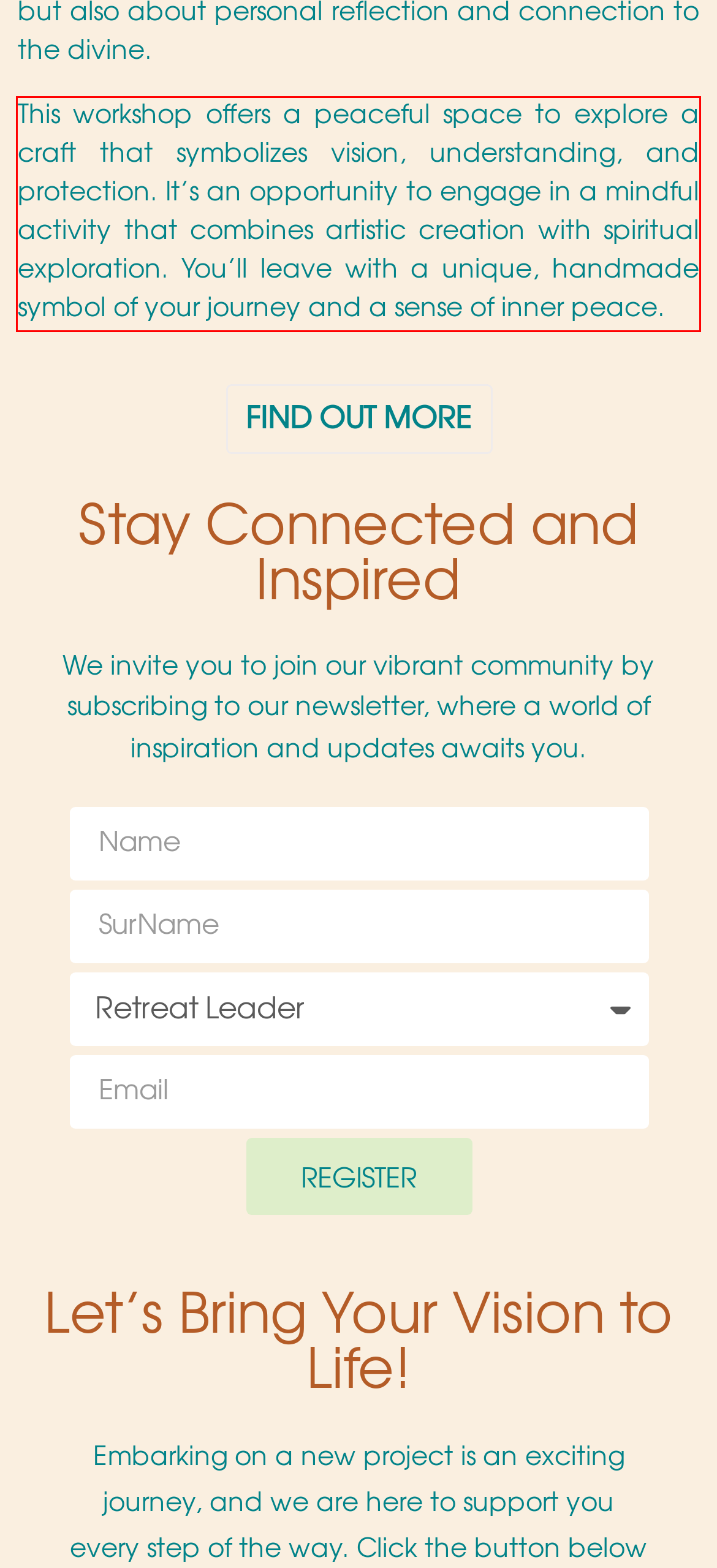Please use OCR to extract the text content from the red bounding box in the provided webpage screenshot.

This workshop offers a peaceful space to explore a craft that symbolizes vision, understanding, and protection. It’s an opportunity to engage in a mindful activity that combines artistic creation with spiritual exploration. You’ll leave with a unique, handmade symbol of your journey and a sense of inner peace.